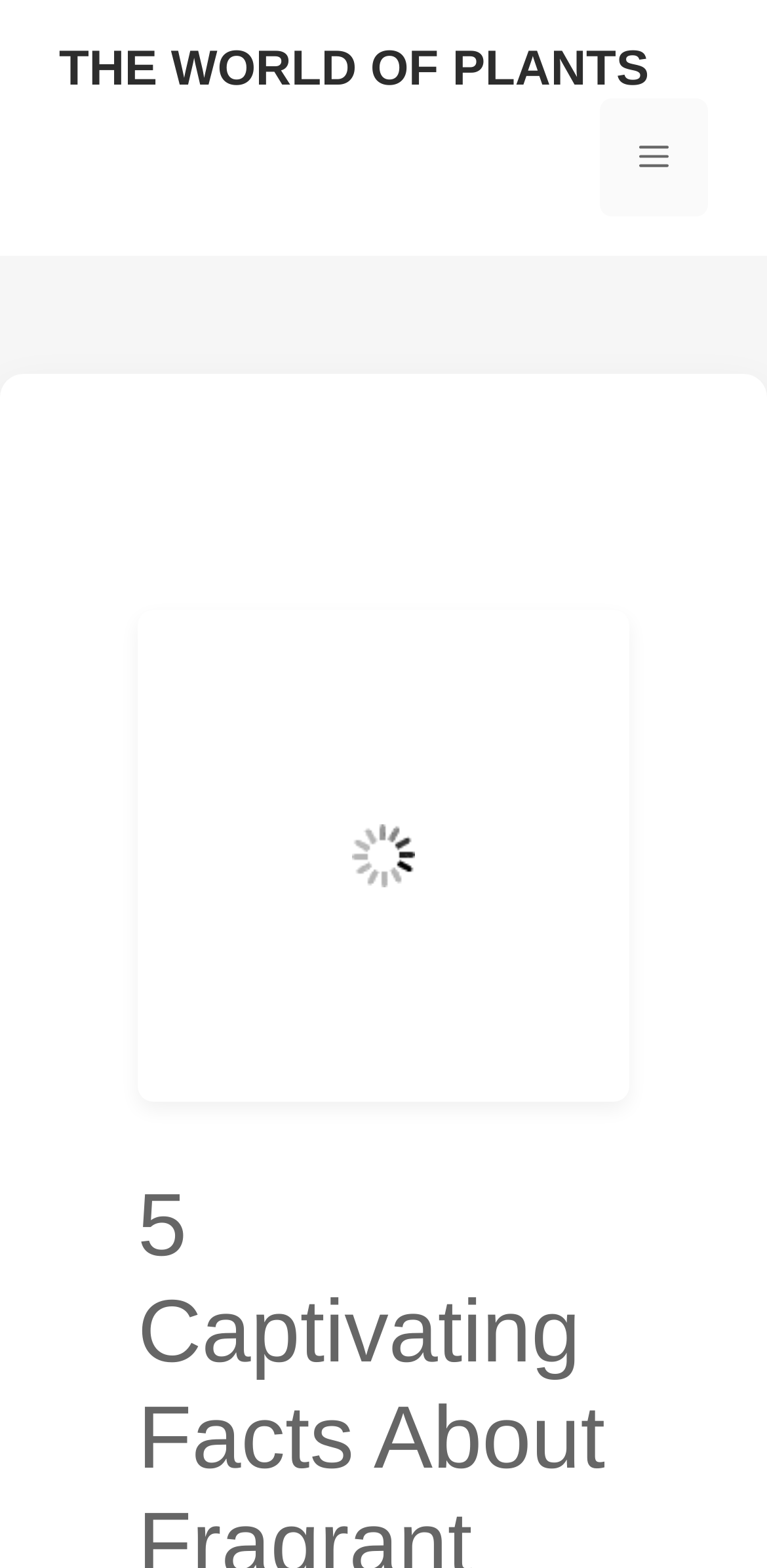Locate the bounding box of the UI element defined by this description: "The world of plants". The coordinates should be given as four float numbers between 0 and 1, formatted as [left, top, right, bottom].

[0.077, 0.026, 0.846, 0.061]